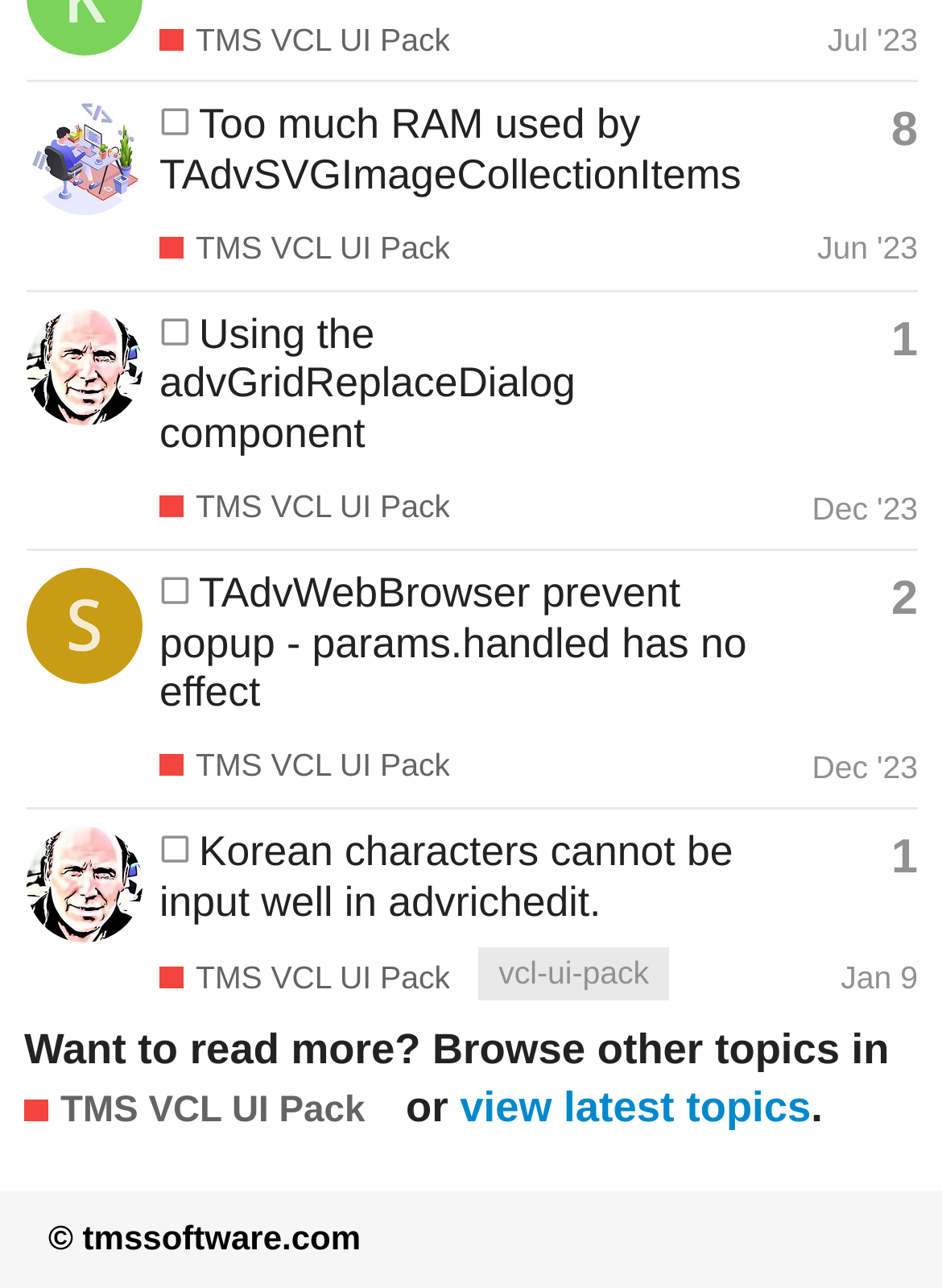Specify the bounding box coordinates of the region I need to click to perform the following instruction: "Read about Korean characters cannot be input well in advrichedit". The coordinates must be four float numbers in the range of 0 to 1, i.e., [left, top, right, bottom].

[0.169, 0.642, 0.778, 0.718]